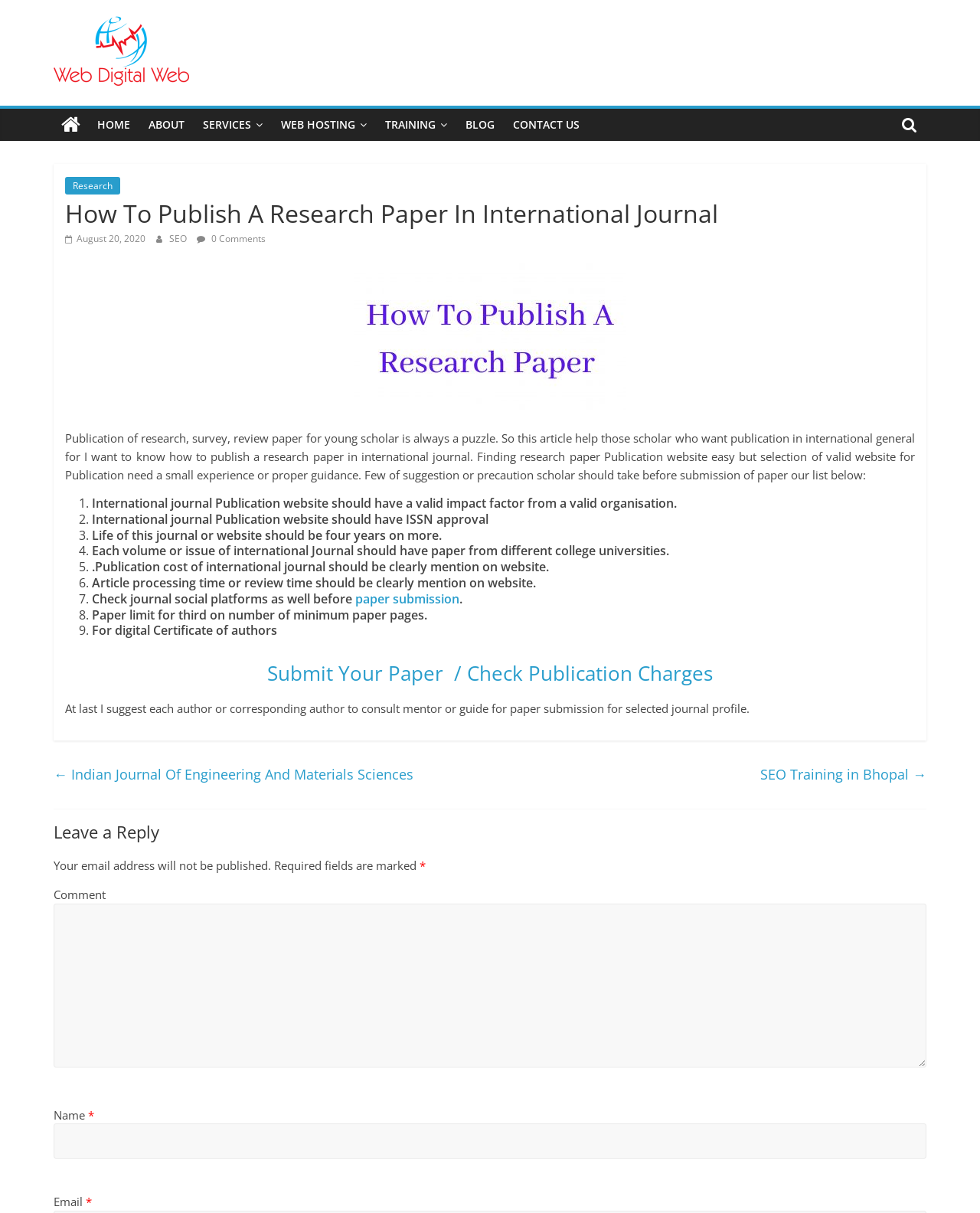Find the bounding box coordinates for the element that must be clicked to complete the instruction: "Enter your name". The coordinates should be four float numbers between 0 and 1, indicated as [left, top, right, bottom].

[0.055, 0.926, 0.945, 0.955]